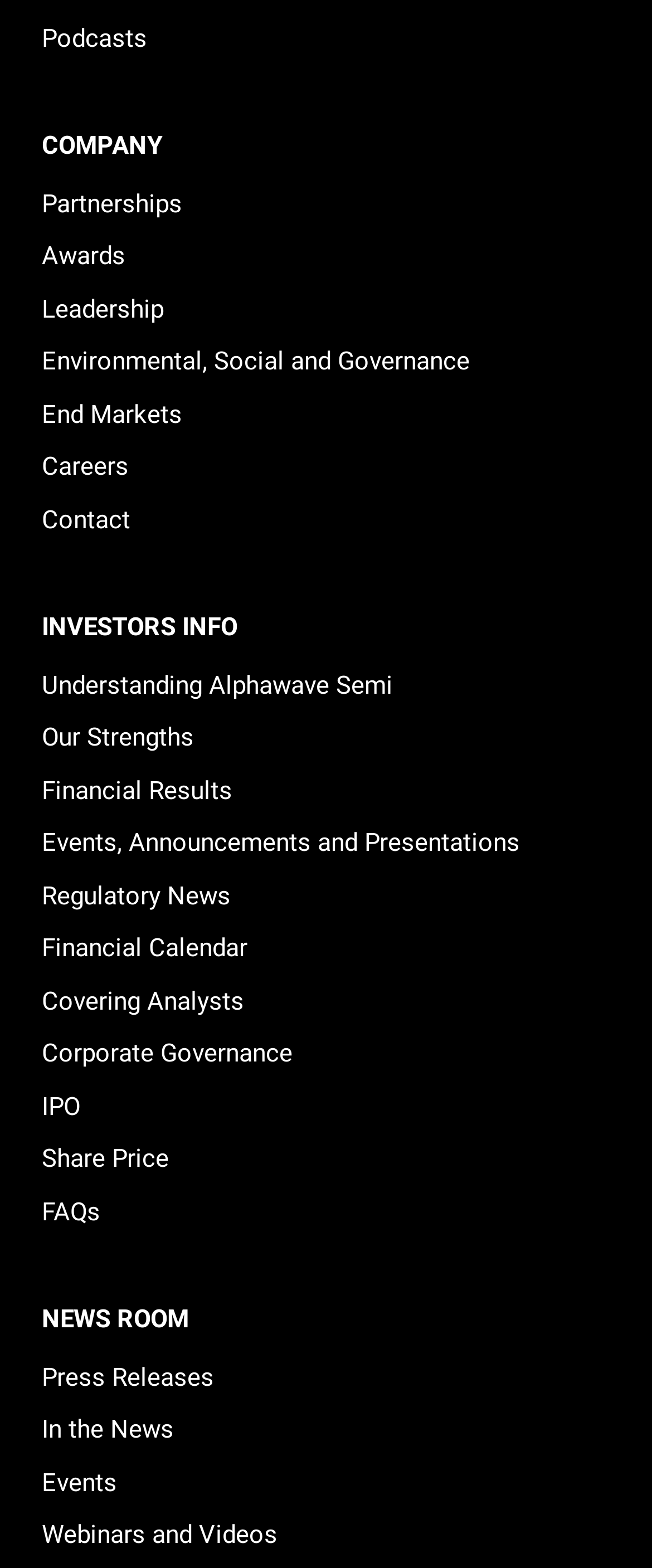What is the second link under 'NEWS ROOM'?
Utilize the image to construct a detailed and well-explained answer.

The second link under 'NEWS ROOM' is 'In the News' which is located vertically below the 'NEWS ROOM' link with a bounding box of [0.064, 0.896, 0.936, 0.929].